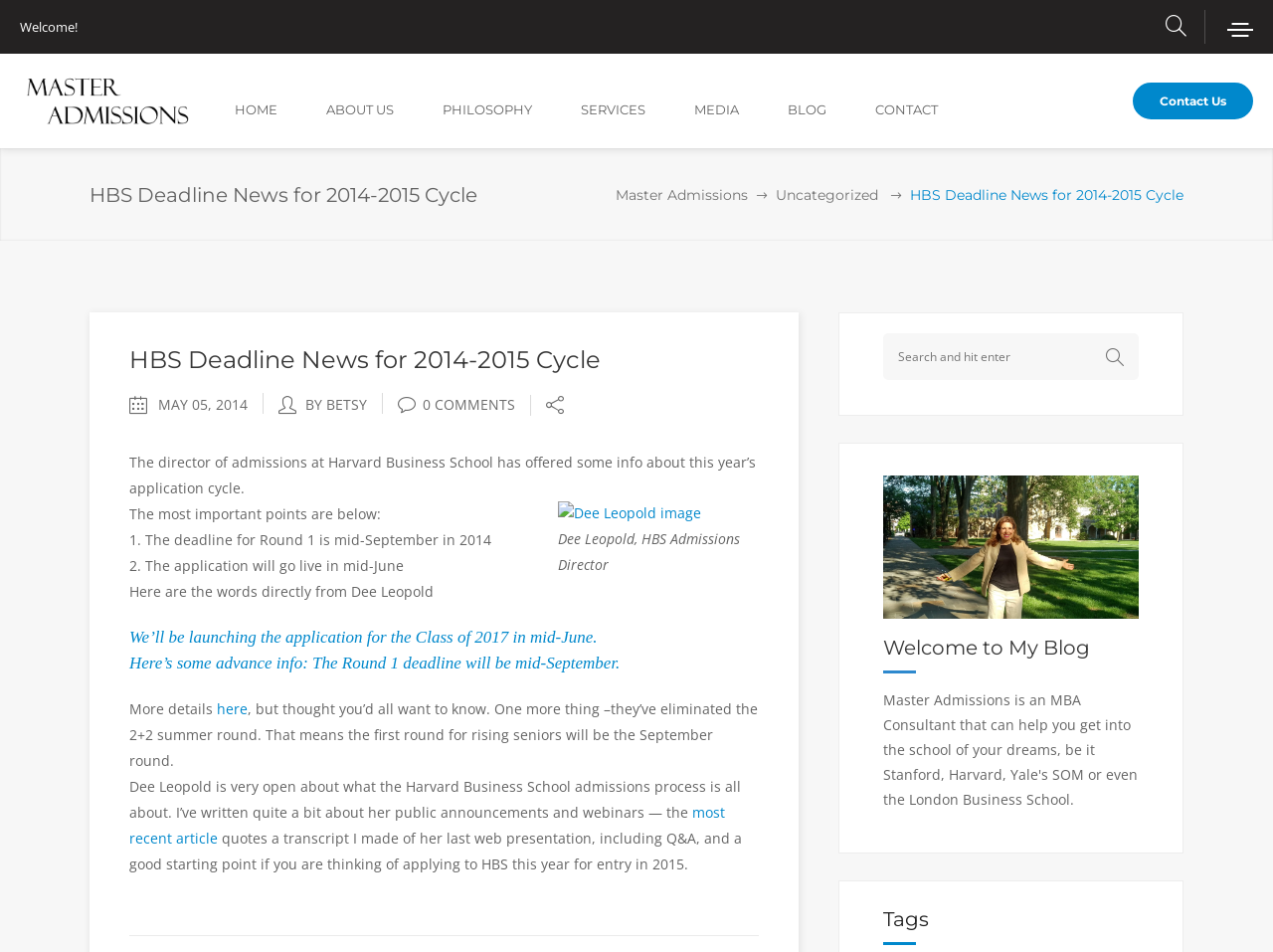Elaborate on the information and visuals displayed on the webpage.

This webpage appears to be a blog post about Harvard Business School (HBS) deadlines, specifically for the 2014-2015 cycle. At the top of the page, there is a welcome message and a navigation menu with links to various sections of the website, including "HOME", "ABOUT US", "PHILOSOPHY", "SERVICES", "MEDIA", "BLOG", and "CONTACT". 

Below the navigation menu, there is a table with a heading that reads "HBS Deadline News for 2014-2015 Cycle Master Admissions" and two links to "Master Admissions" and "Uncategorized". 

The main content of the blog post starts with a heading that reads "HBS Deadline News for 2014-2015 Cycle" and is followed by a date "MAY 05, 2014" and the author's name "BETSY". There is also a link to "0 COMMENTS" and a social media sharing icon.

The blog post itself discusses the application cycle for HBS, with a quote from Dee Leopold, the director of admissions at HBS. The quote is presented in a blockquote format and mentions the launch of the application in mid-June and the Round 1 deadline in mid-September. 

The post also includes a brief summary of the key points, including the deadline for Round 1 and the launch of the application. There is a link to "More details" and a mention of the elimination of the 2+2 summer round. 

Further down the page, there is a section that discusses Dee Leopold's openness about the HBS admissions process and links to a previous article that quotes a transcript of her web presentation. 

On the right side of the page, there is a search box with a button and an image. Below the search box, there is a heading that reads "Welcome to My Blog" and a section with tags.